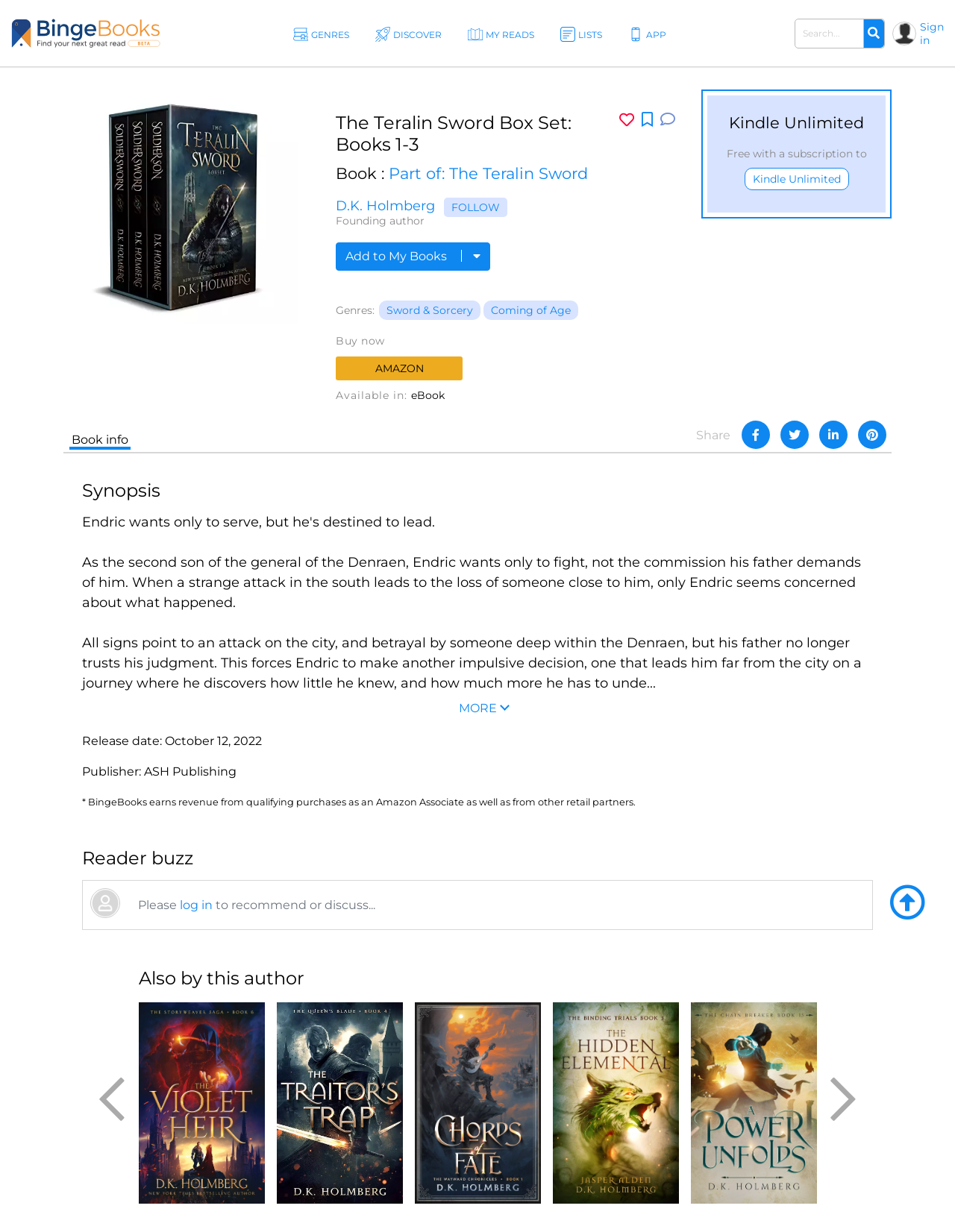Respond with a single word or phrase for the following question: 
What is the purpose of the 'Kindle Unlimited' section?

Free with a subscription